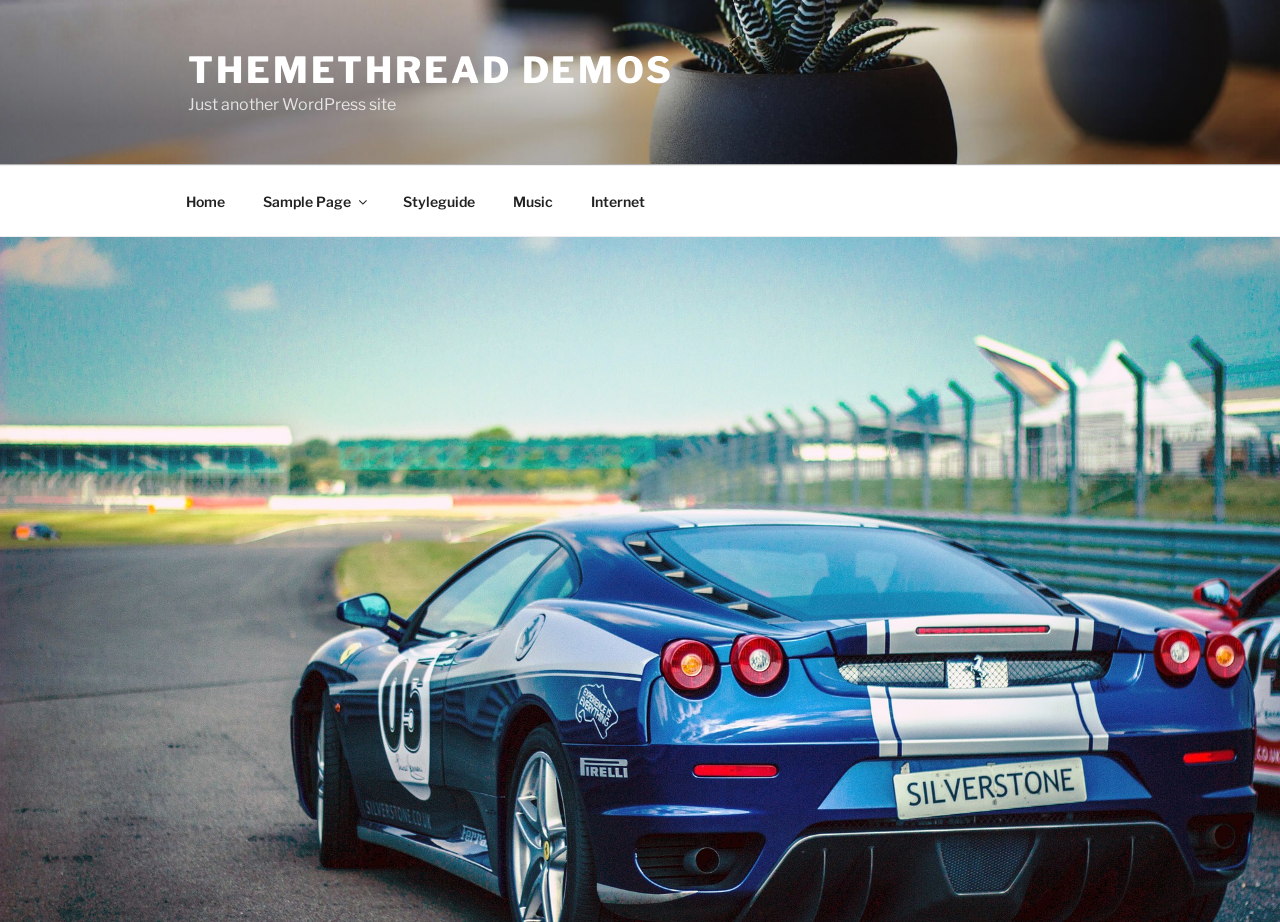Based on the element description Styleguide, identify the bounding box of the UI element in the given webpage screenshot. The coordinates should be in the format (top-left x, top-left y, bottom-right x, bottom-right y) and must be between 0 and 1.

[0.301, 0.191, 0.384, 0.245]